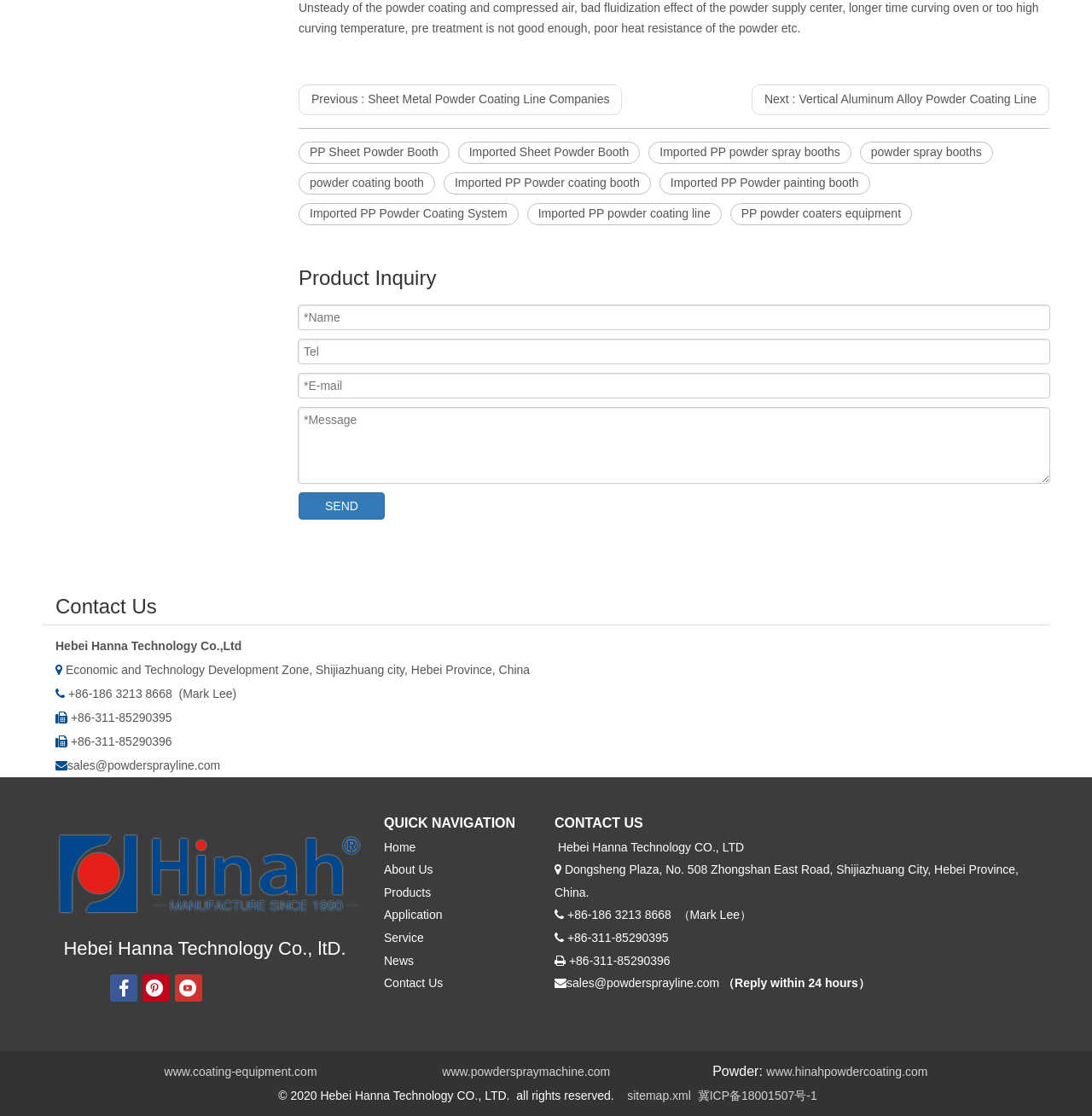What is the purpose of the form?
Using the image, respond with a single word or phrase.

Product Inquiry